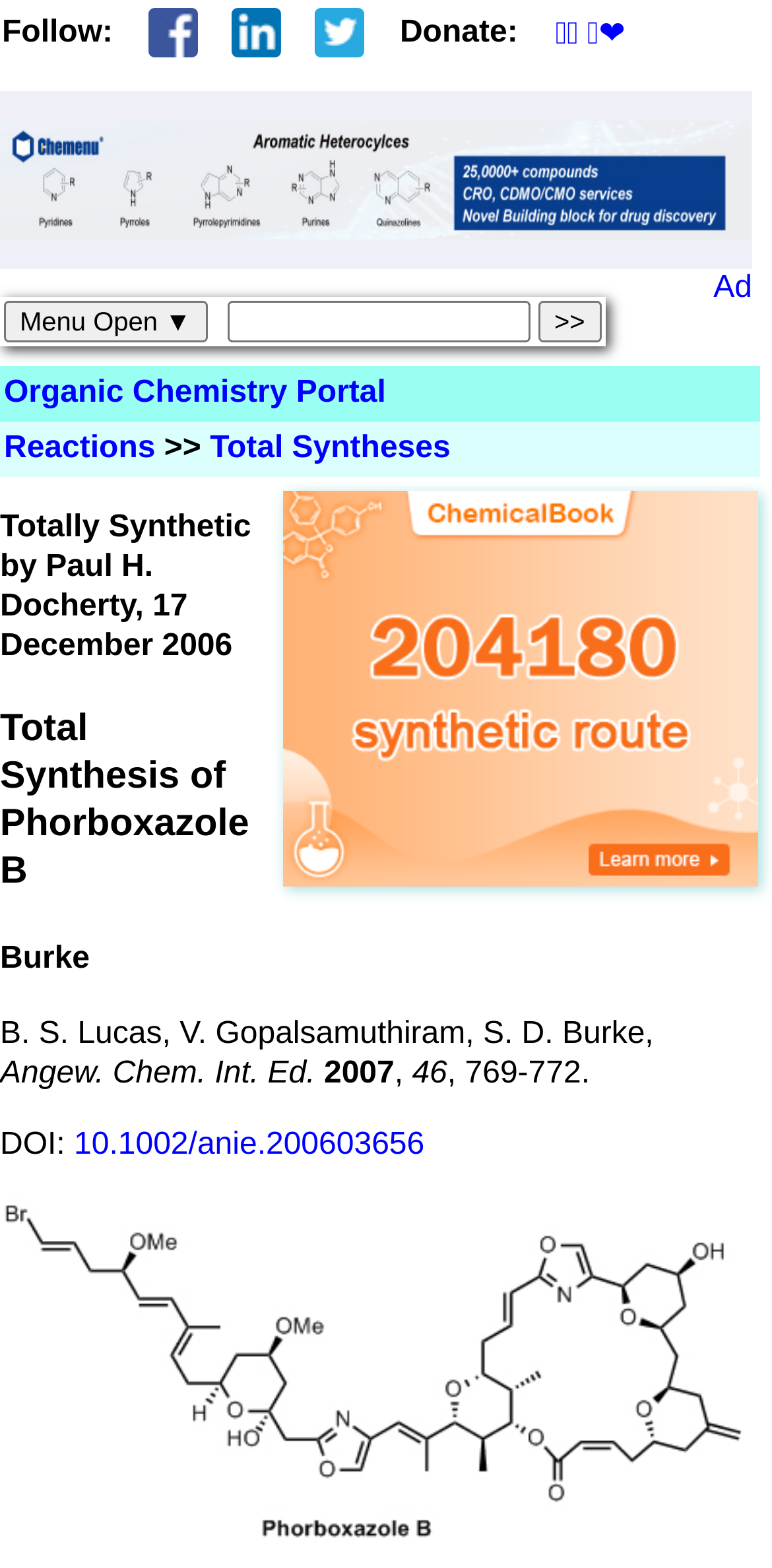How many columns are there in the layout table row?
Give a one-word or short-phrase answer derived from the screenshot.

6